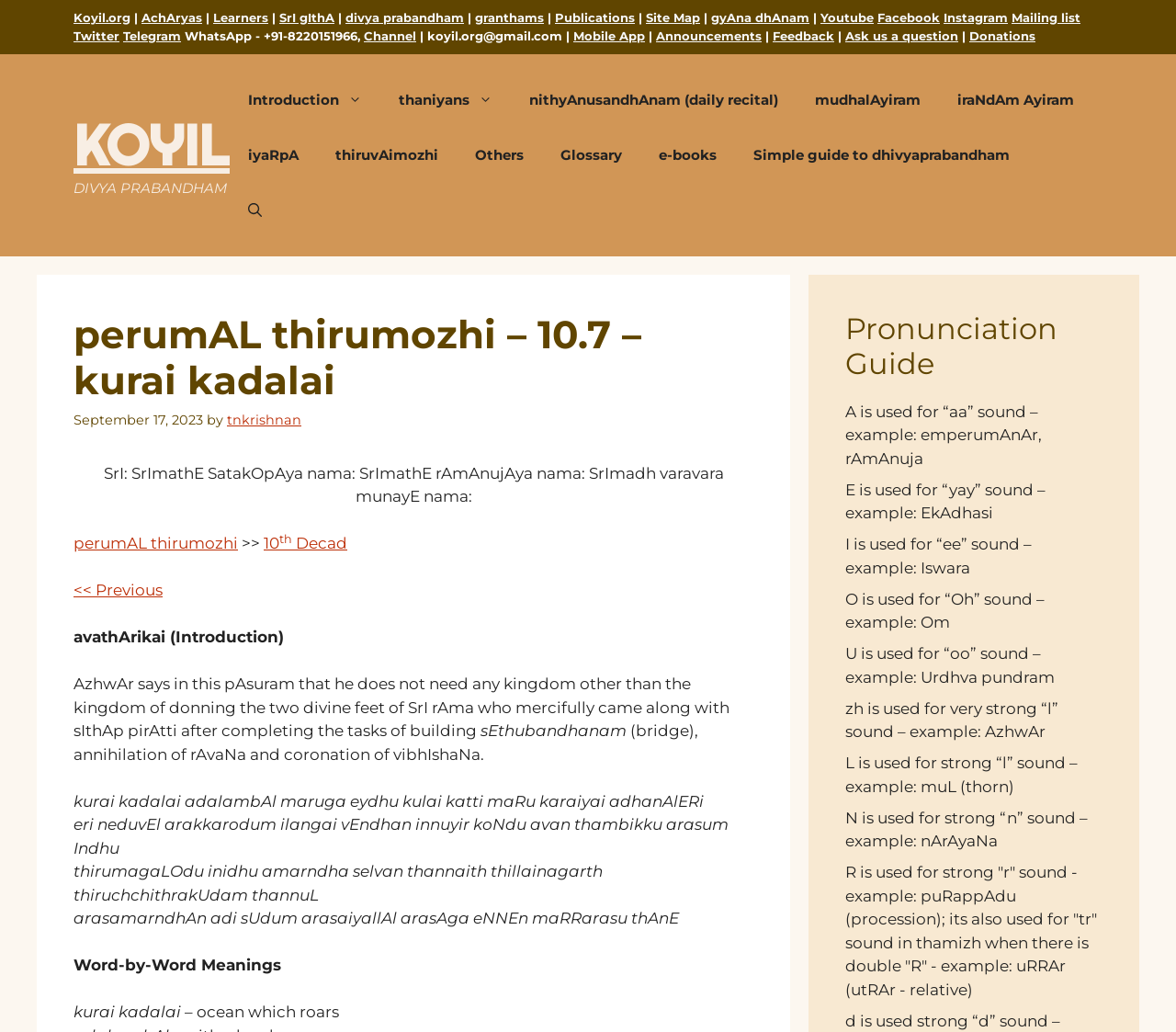Locate the bounding box coordinates of the clickable element to fulfill the following instruction: "Browse by Day". Provide the coordinates as four float numbers between 0 and 1 in the format [left, top, right, bottom].

None